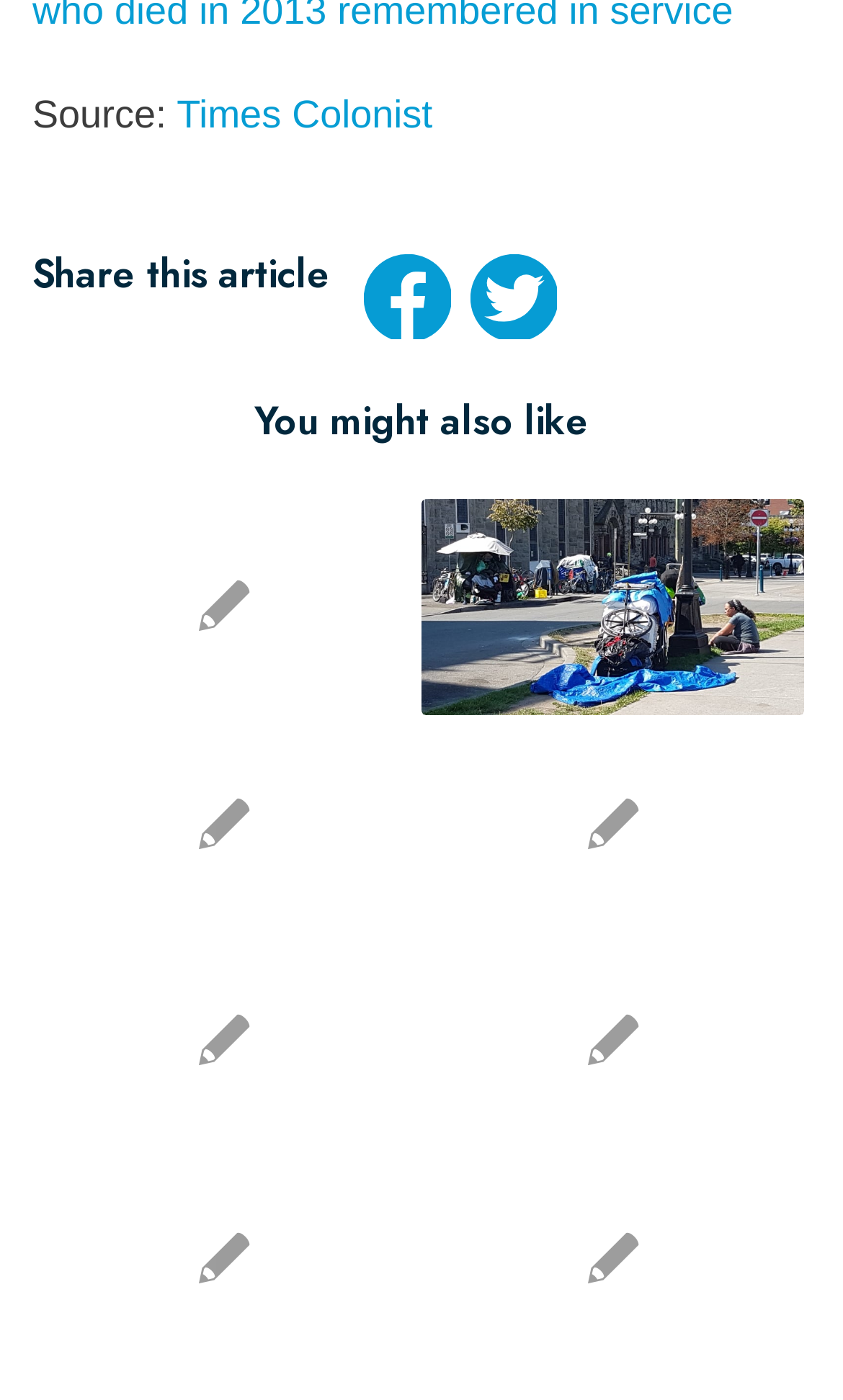Determine the coordinates of the bounding box that should be clicked to complete the instruction: "Click on 'Times Colonist'". The coordinates should be represented by four float numbers between 0 and 1: [left, top, right, bottom].

[0.21, 0.067, 0.513, 0.098]